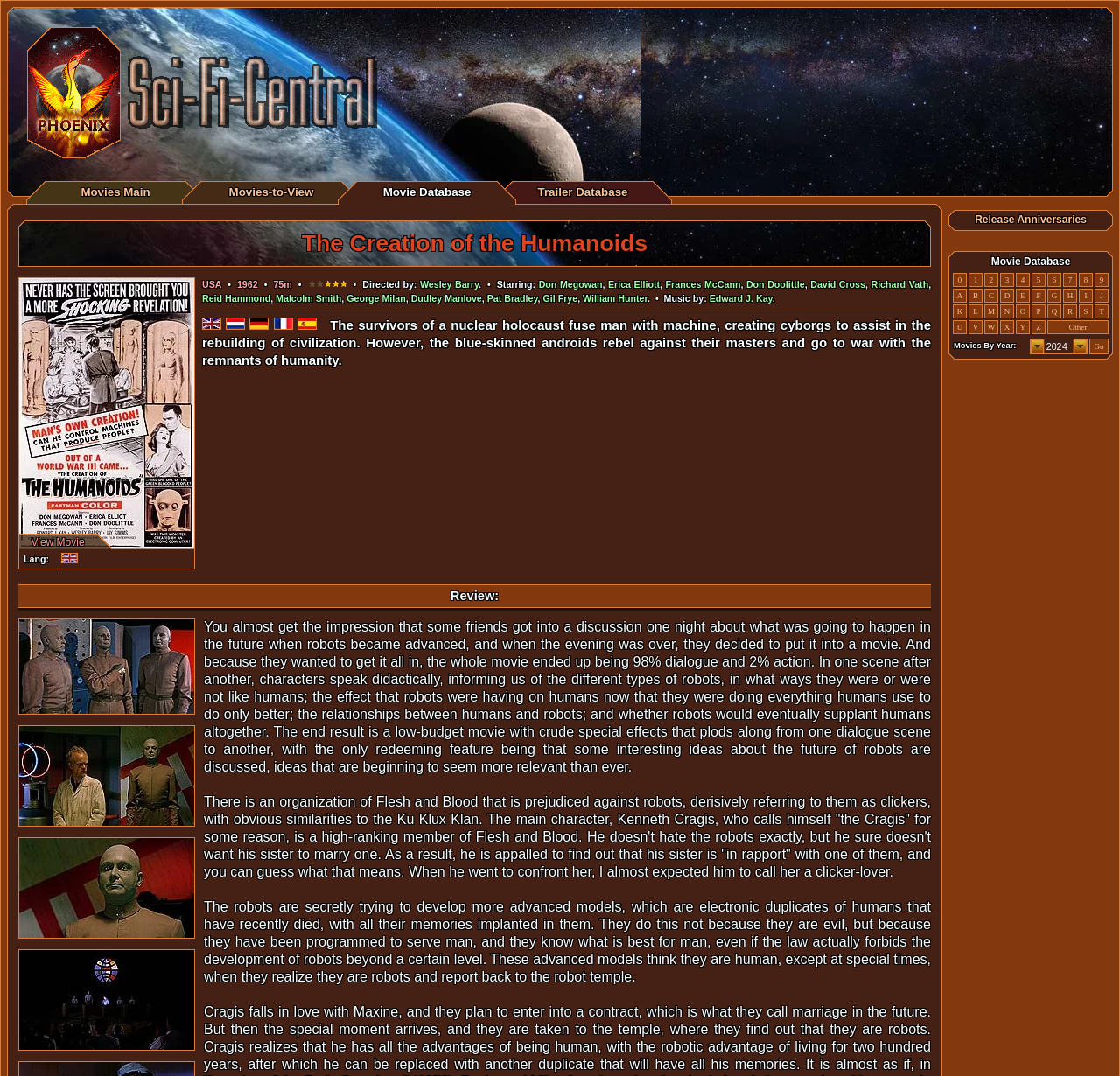What is the title of the movie?
Could you give a comprehensive explanation in response to this question?

The title of the movie can be found in the heading element with the text 'The Creation of the Humanoids' which is located at the top of the webpage.